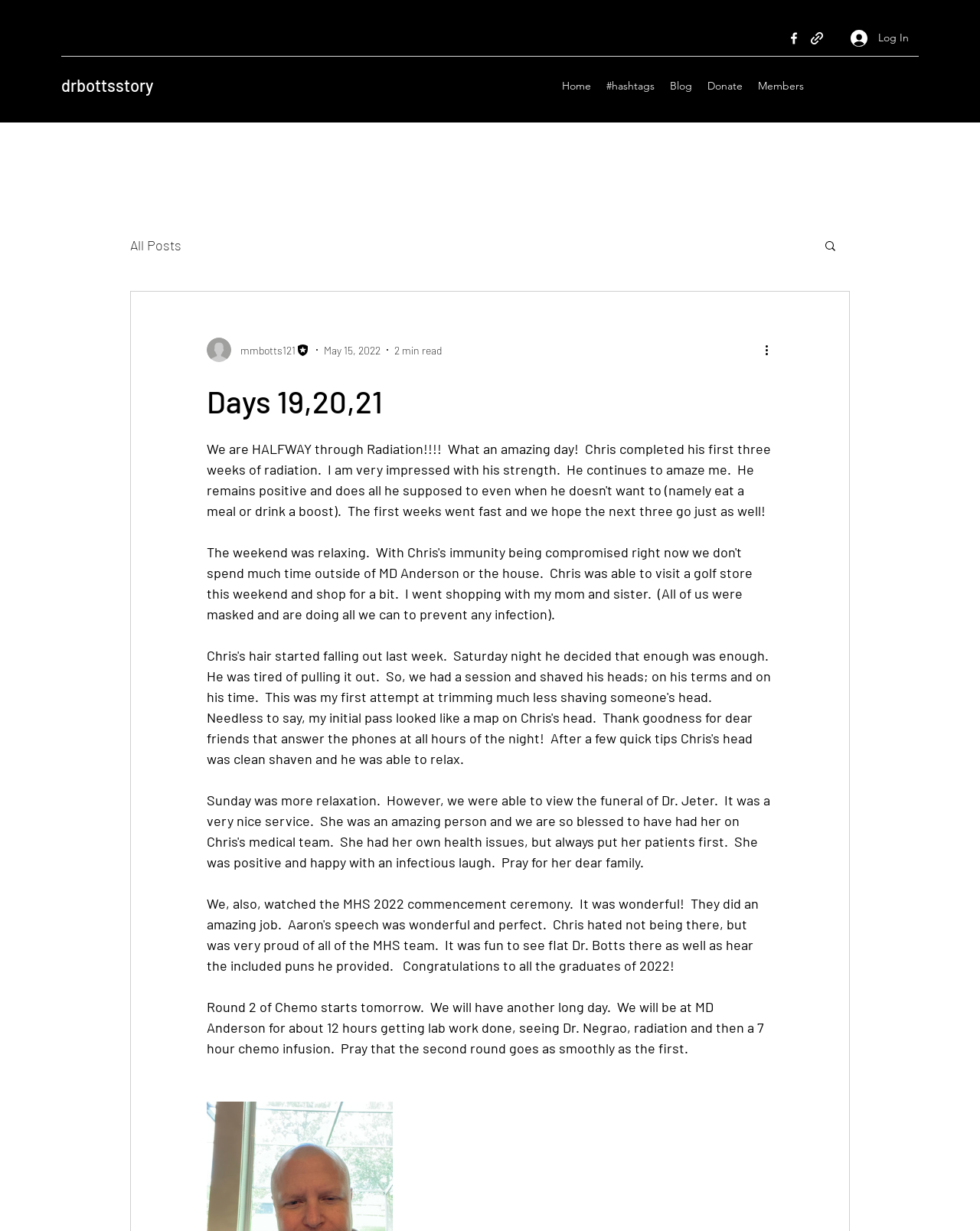Please identify the bounding box coordinates for the region that you need to click to follow this instruction: "Read more about the blog post".

[0.778, 0.277, 0.797, 0.292]